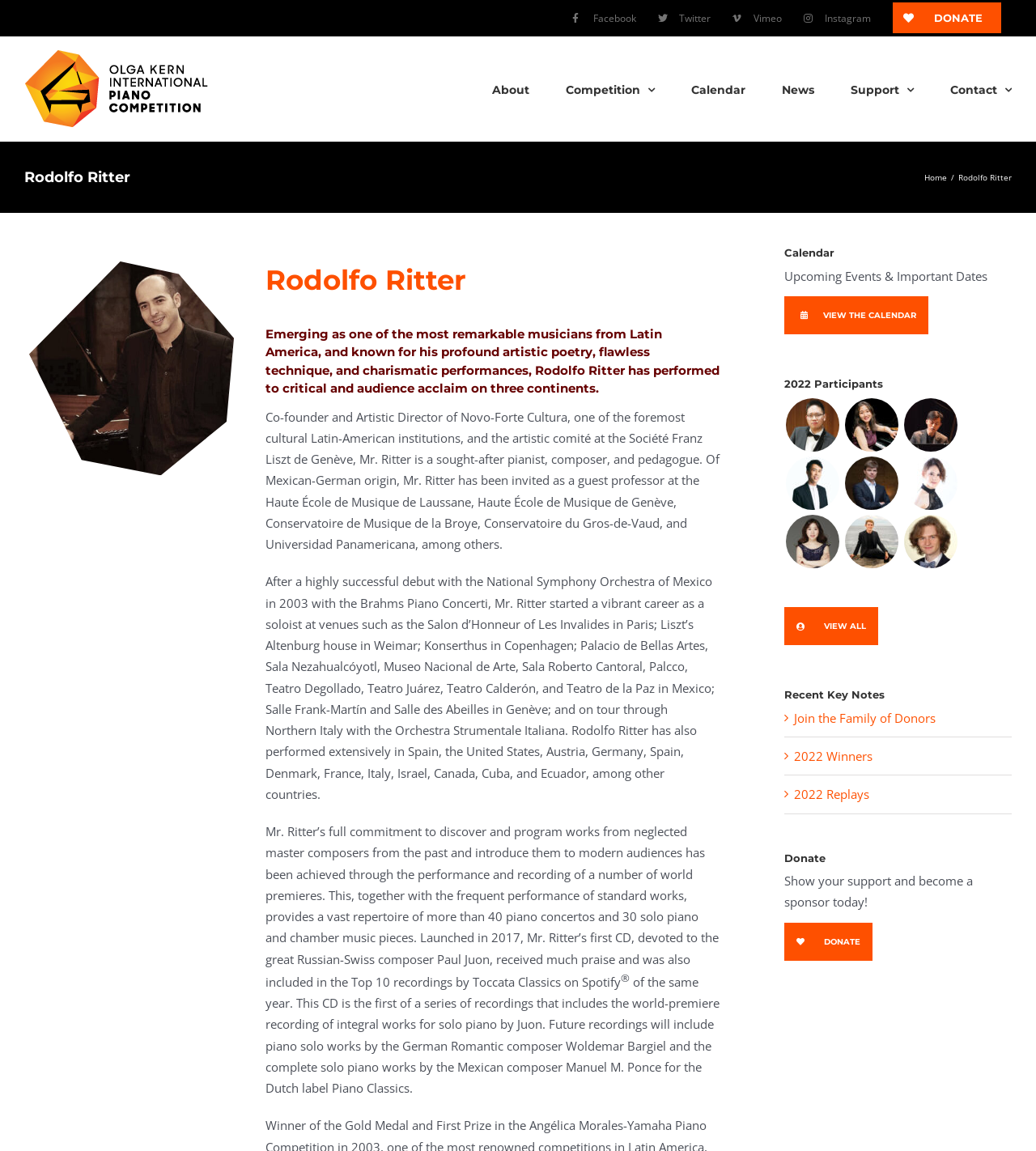Find the bounding box coordinates for the area that must be clicked to perform this action: "View the calendar".

[0.757, 0.257, 0.896, 0.29]